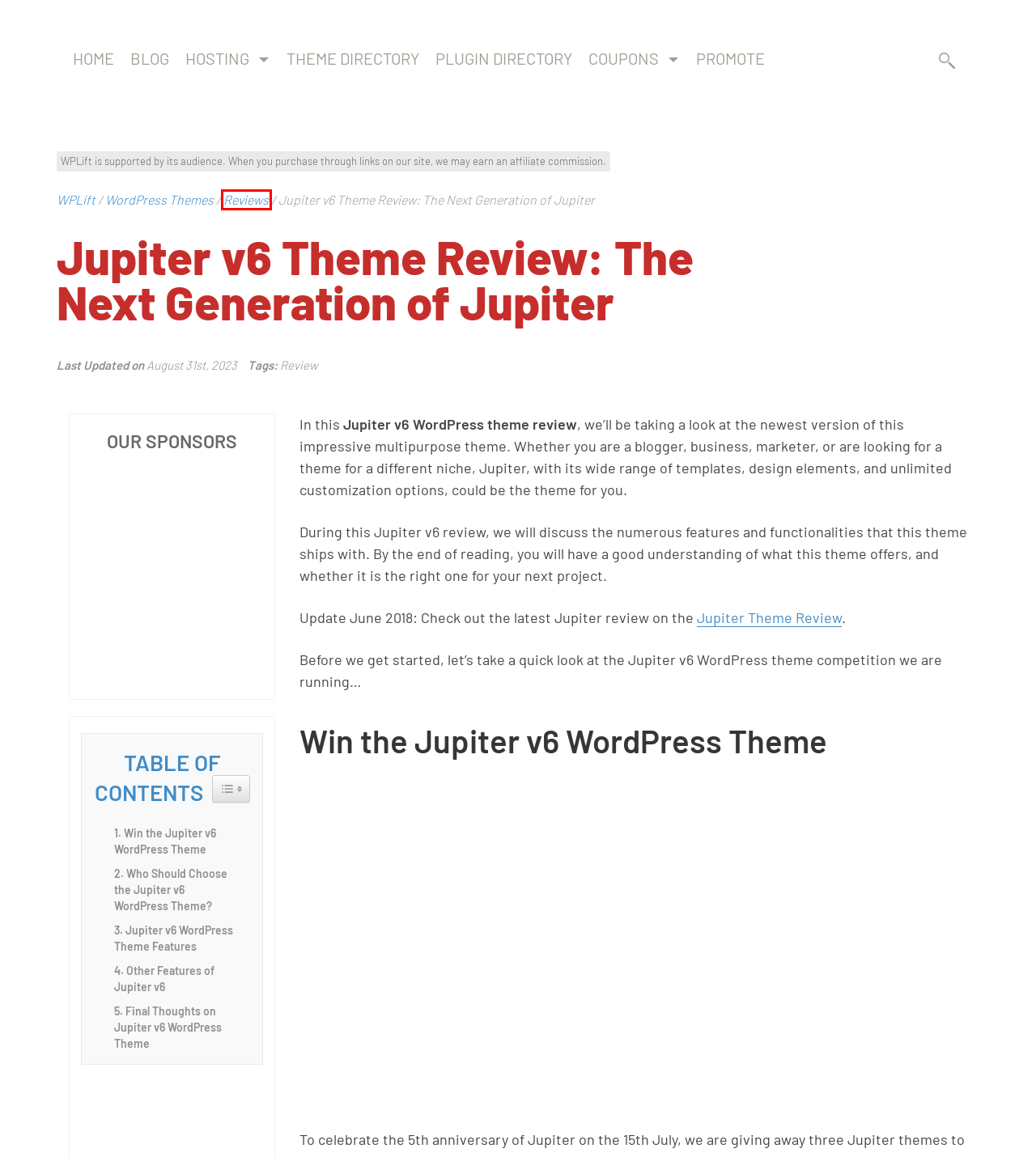Given a webpage screenshot with a red bounding box around a particular element, identify the best description of the new webpage that will appear after clicking on the element inside the red bounding box. Here are the candidates:
A. Promote your WordPress Plugin or Theme at the right audience!
B. Review Articles on WPLift
C. Jupiter X Theme Review: A Flexible Theme Powered By Elementor
D. WordPress Theme Directory from WPLift - Check out our Theme Directory
E. WordPress Hosting - The Best WordPress Hosting Companies - WPLift
F. WPLift.com | WordPress Tips, News, Reviews, Plugins & Themes
G. WordPress Themes: Reviews and Recommendations of the Best Available
H. WordPress Blog - WordPress Plugins, Themes, Tips and Tricks

G